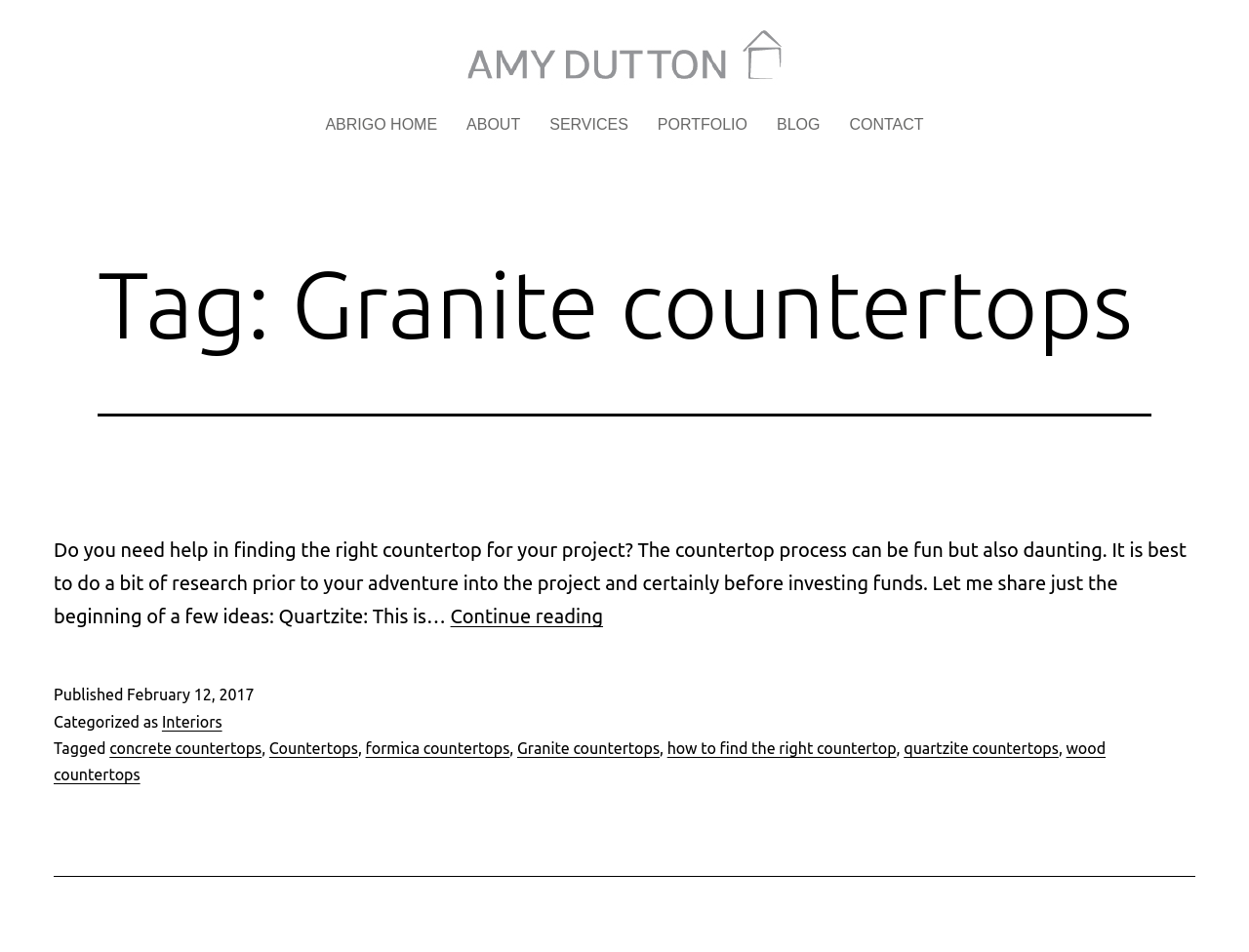Can you show the bounding box coordinates of the region to click on to complete the task described in the instruction: "visit the BLOG page"?

[0.622, 0.109, 0.657, 0.157]